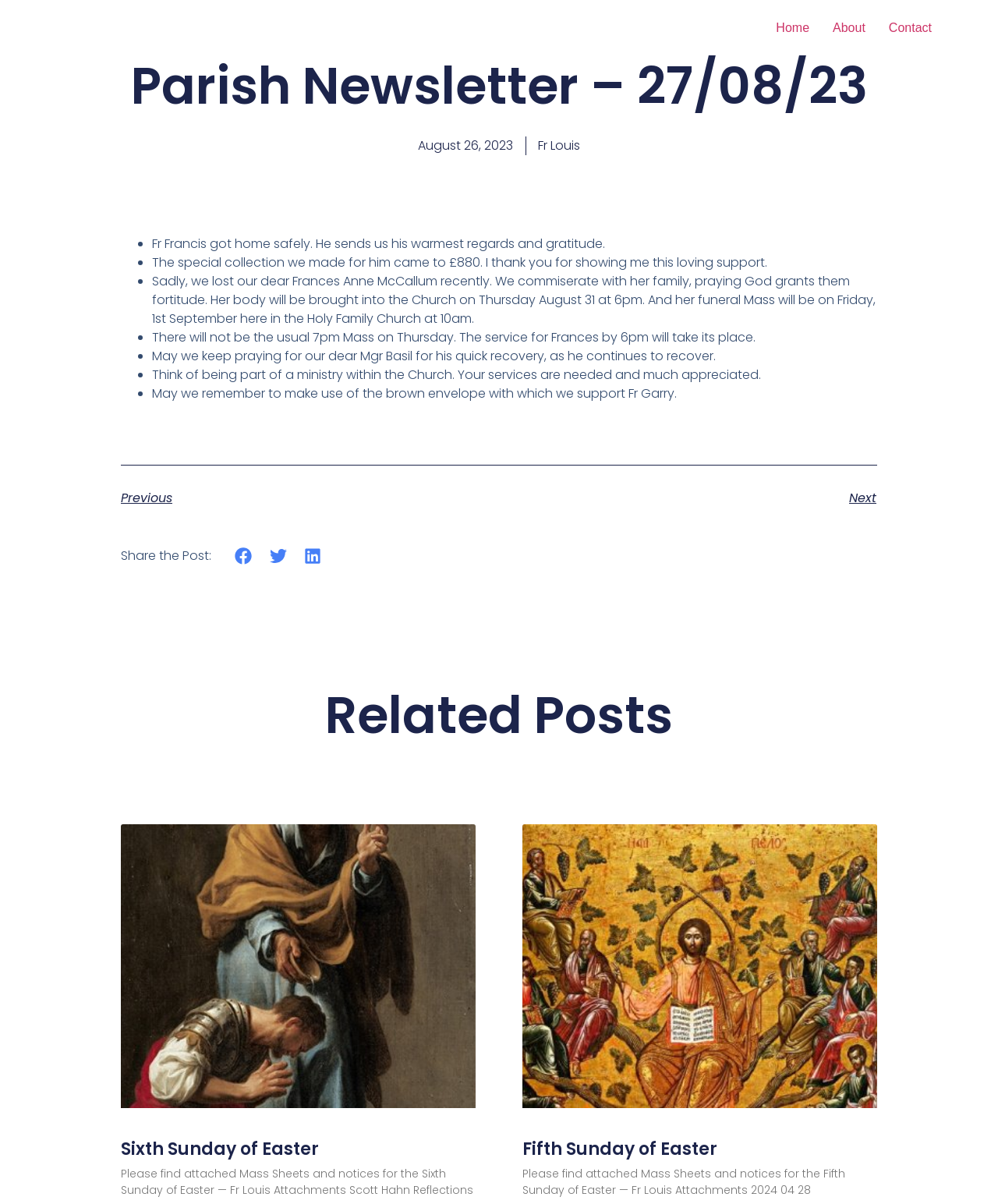Determine the bounding box coordinates for the clickable element to execute this instruction: "Read the Parish Newsletter for August 26, 2023". Provide the coordinates as four float numbers between 0 and 1, i.e., [left, top, right, bottom].

[0.419, 0.113, 0.514, 0.129]